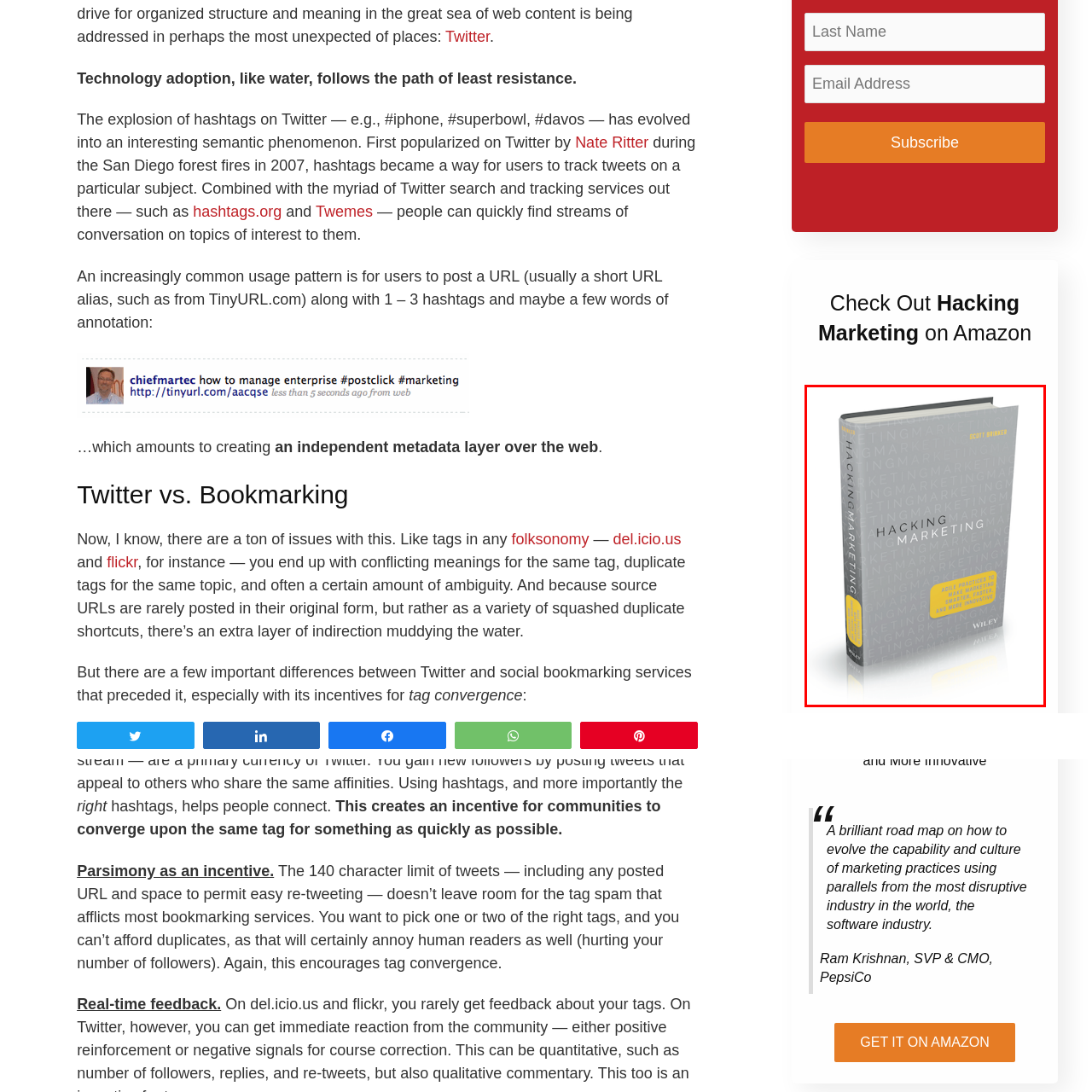What is the publisher of the book?
Take a close look at the image highlighted by the red bounding box and answer the question thoroughly based on the details you see.

The publisher of the book is Wiley, as mentioned in the caption, which provides information about the book's publication.